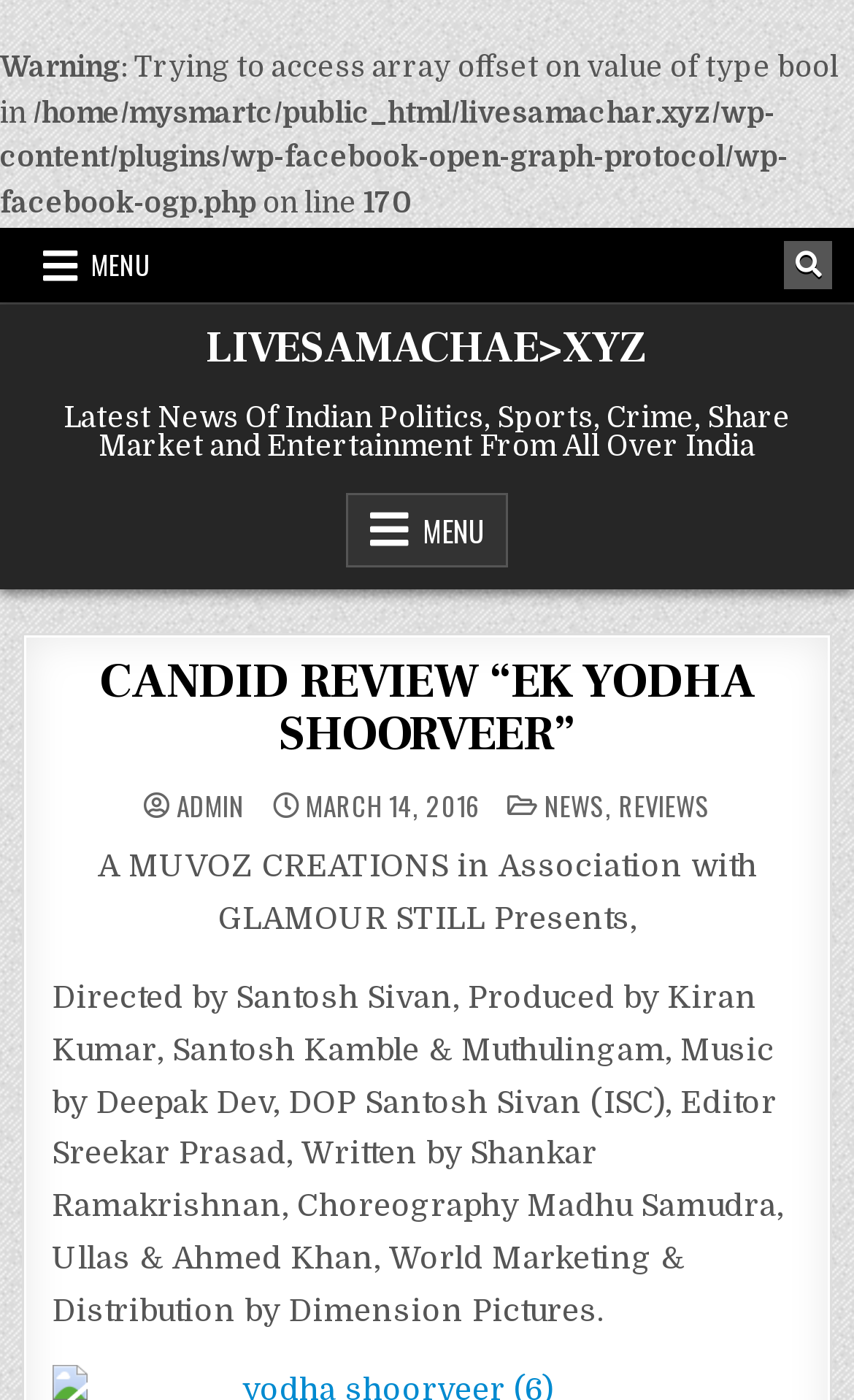Use a single word or phrase to answer the question: 
What is the name of the movie being reviewed?

EK YODHA SHOORVEER